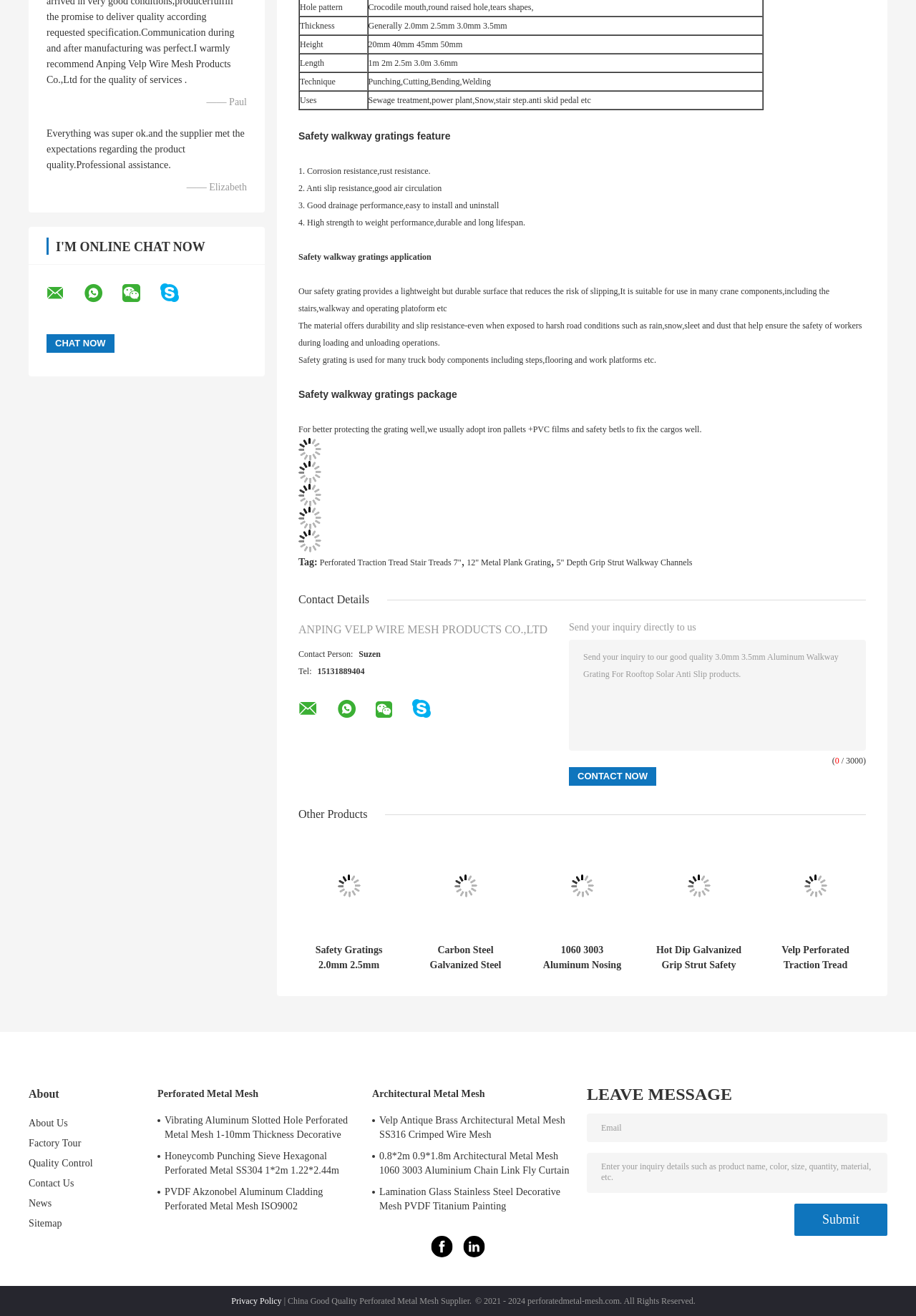Answer the following query concisely with a single word or phrase:
How many links are there in the 'Other Products' section?

3